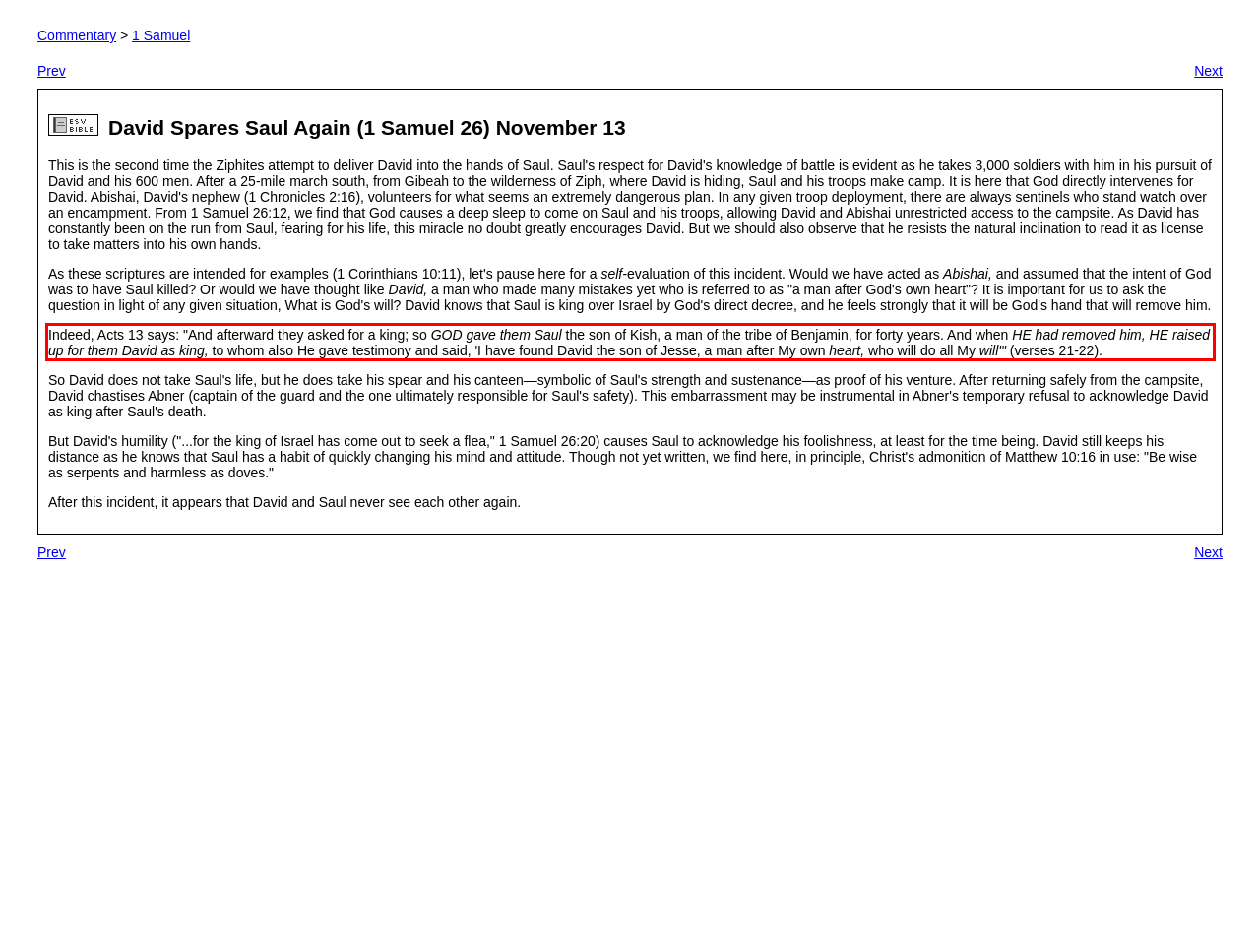Within the screenshot of the webpage, locate the red bounding box and use OCR to identify and provide the text content inside it.

Indeed, Acts 13 says: "And afterward they asked for a king; so GOD gave them Saul the son of Kish, a man of the tribe of Benjamin, for forty years. And when HE had removed him, HE raised up for them David as king, to whom also He gave testimony and said, 'I have found David the son of Jesse, a man after My own heart, who will do all My will'" (verses 21-22).